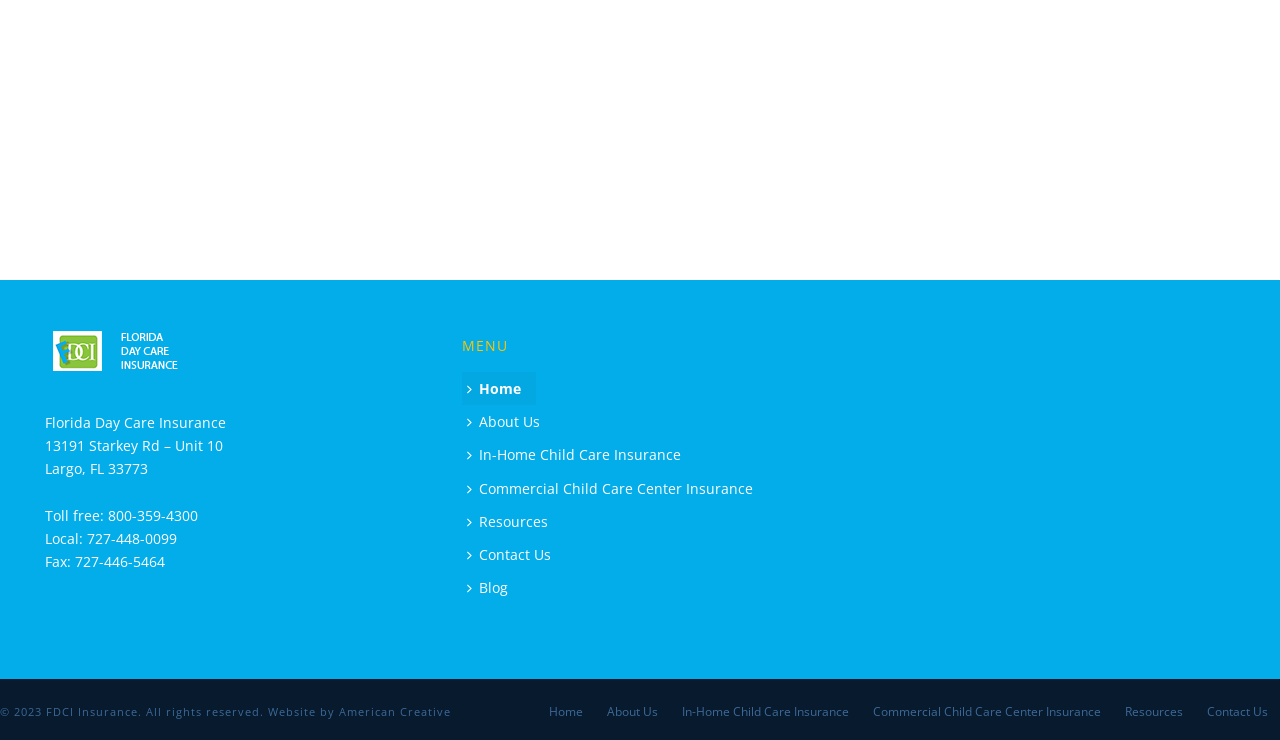Provide the bounding box coordinates for the area that should be clicked to complete the instruction: "Click for a free quote".

[0.027, 0.261, 0.423, 0.327]